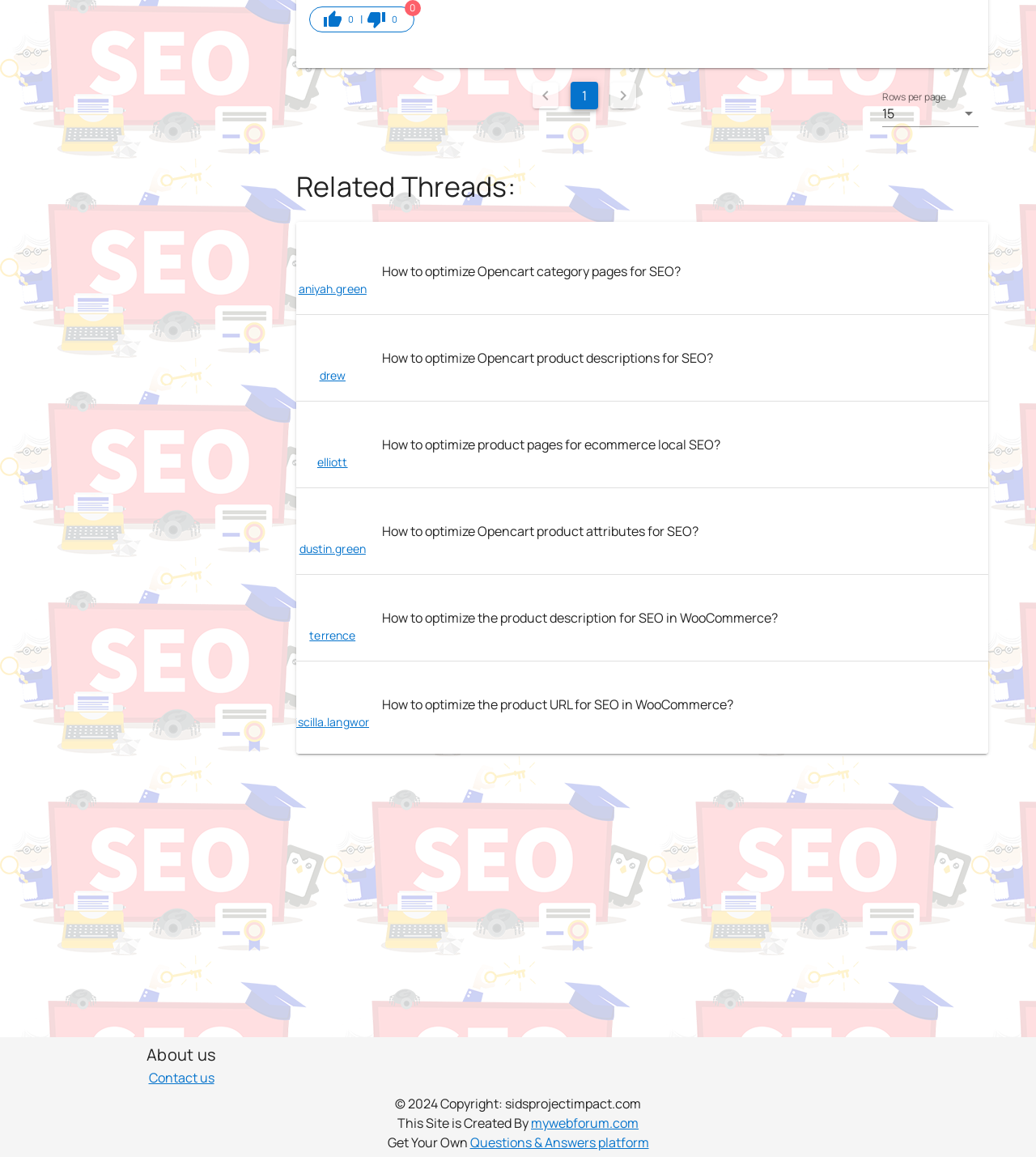How many related threads are listed on this page?
Please respond to the question with as much detail as possible.

The number of related threads can be determined by counting the list items under the 'Related Threads:' heading, which are 5 in total.